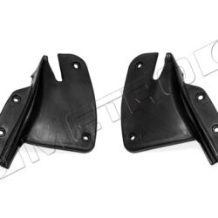What is the purpose of the door end cap seals?
Based on the image, give a concise answer in the form of a single word or short phrase.

Prevent water and debris